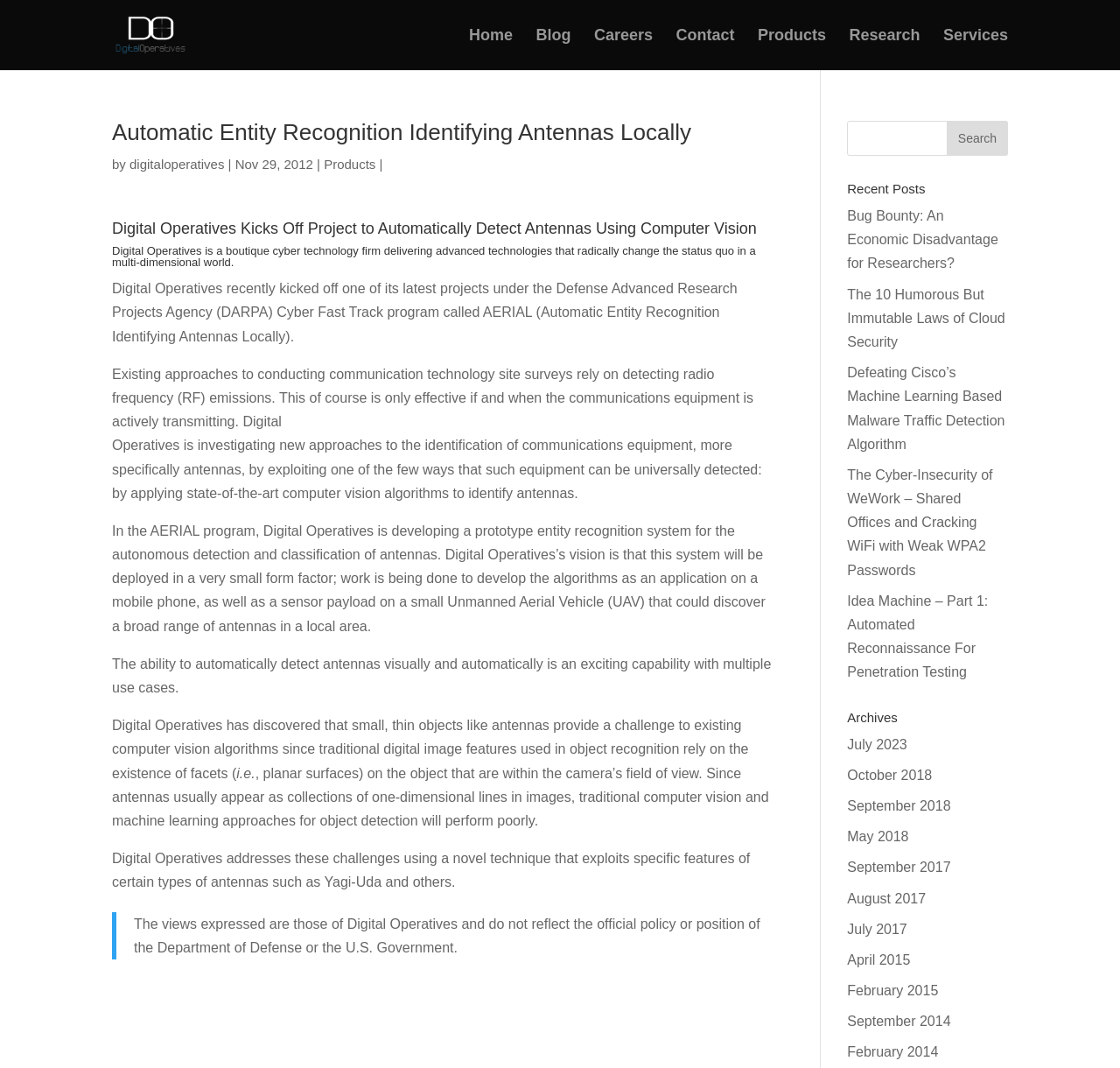Can you specify the bounding box coordinates for the region that should be clicked to fulfill this instruction: "Click on the 'Contact' link".

[0.604, 0.027, 0.656, 0.066]